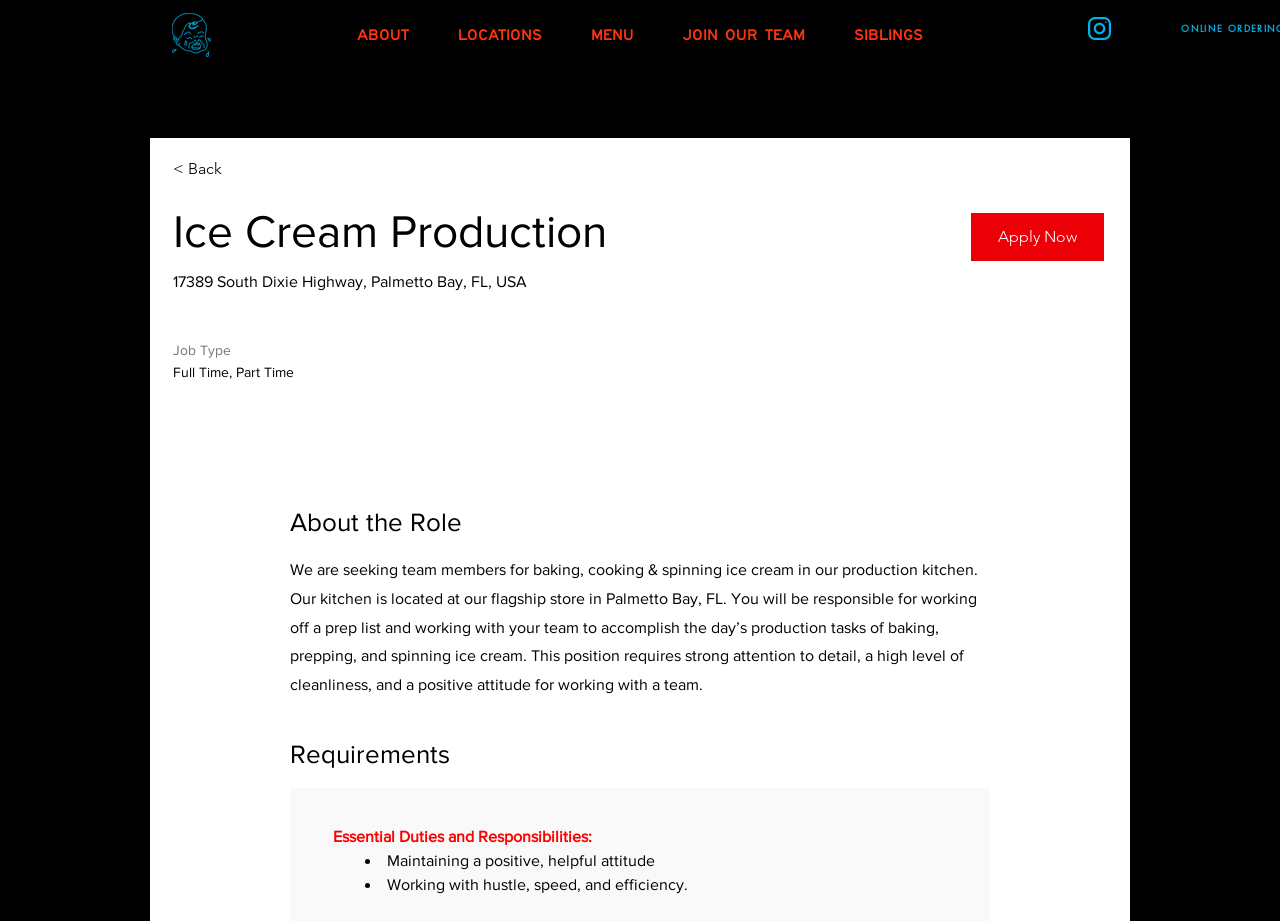What is one of the essential duties and responsibilities of this role?
Look at the image and answer the question with a single word or phrase.

Maintaining a positive, helpful attitude